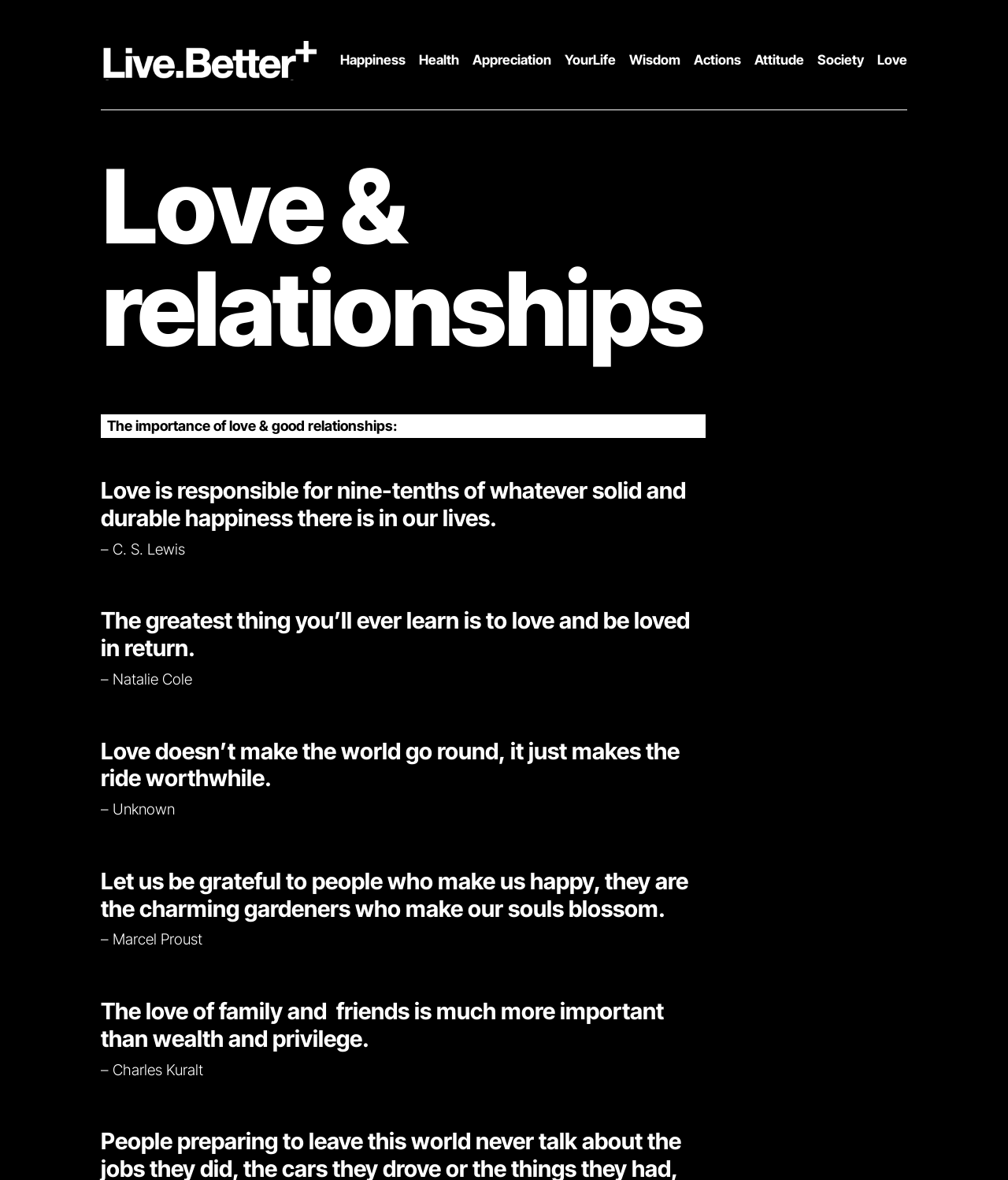Specify the bounding box coordinates of the area to click in order to follow the given instruction: "Check out Wisdom."

[0.624, 0.025, 0.675, 0.076]